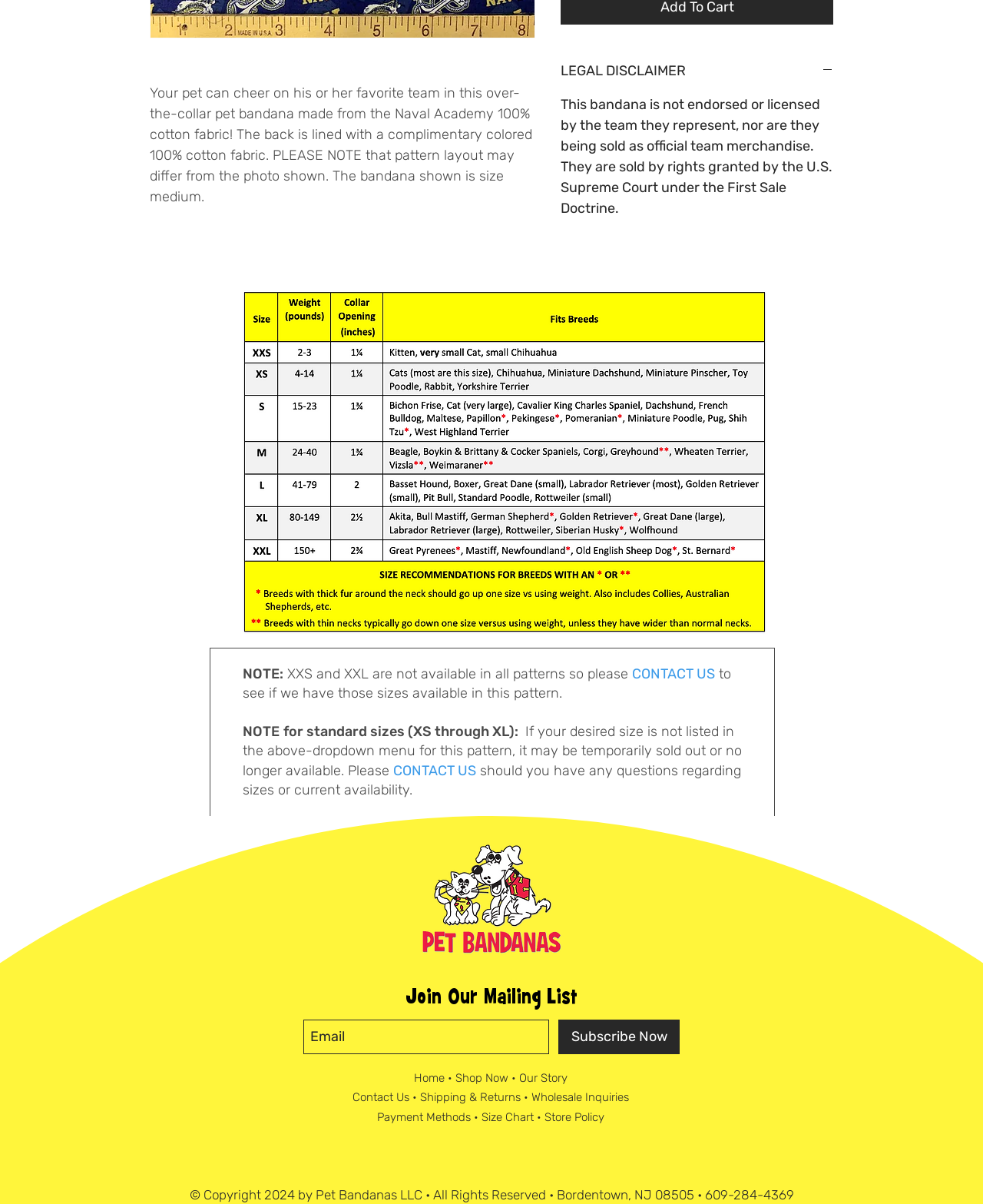Provide the bounding box for the UI element matching this description: "Subscribe Now".

[0.568, 0.847, 0.691, 0.876]